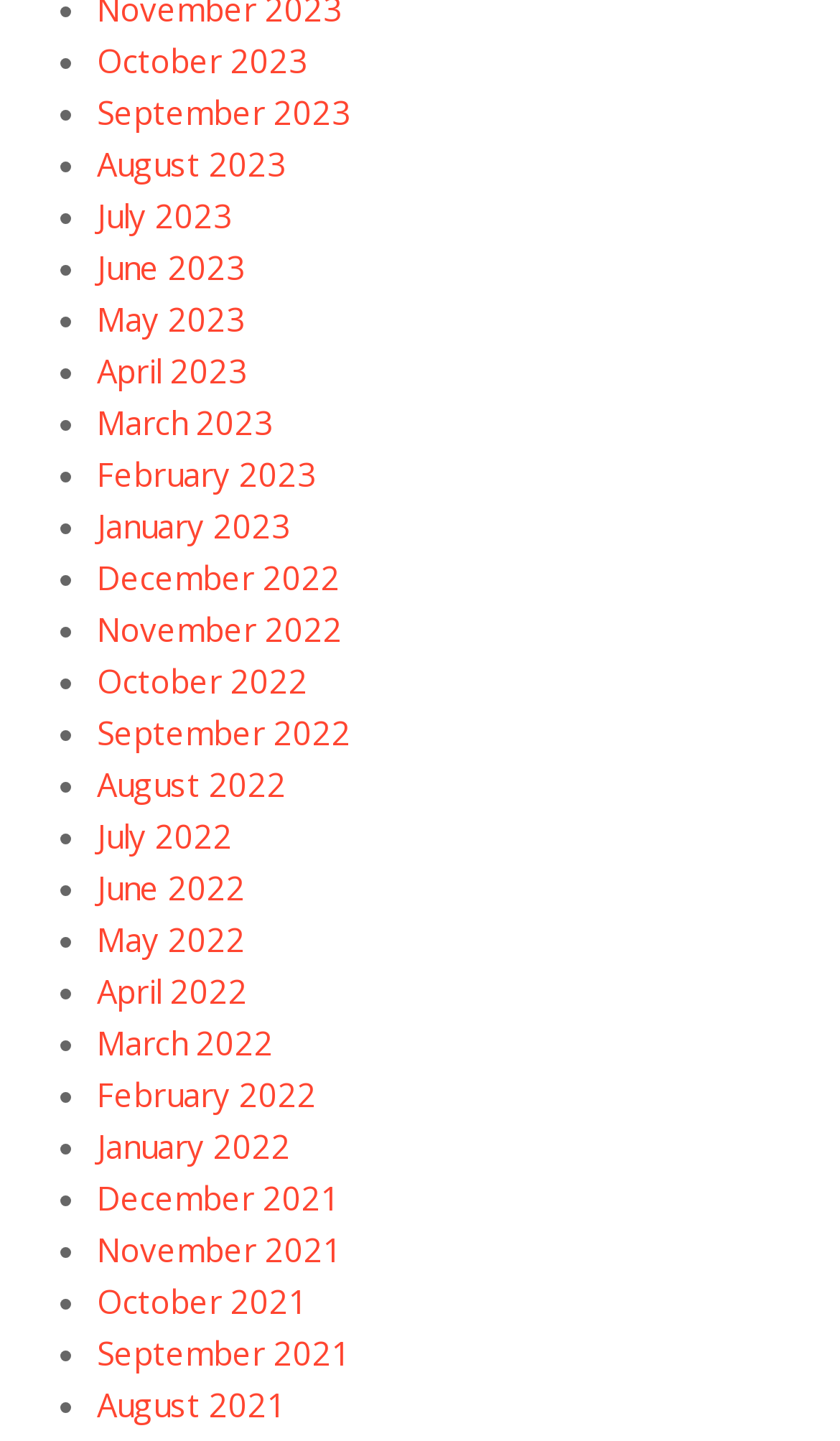What is the latest month listed?
Could you answer the question with a detailed and thorough explanation?

I looked at the list of links and found that the latest month listed is October 2023, which is at the top of the list.